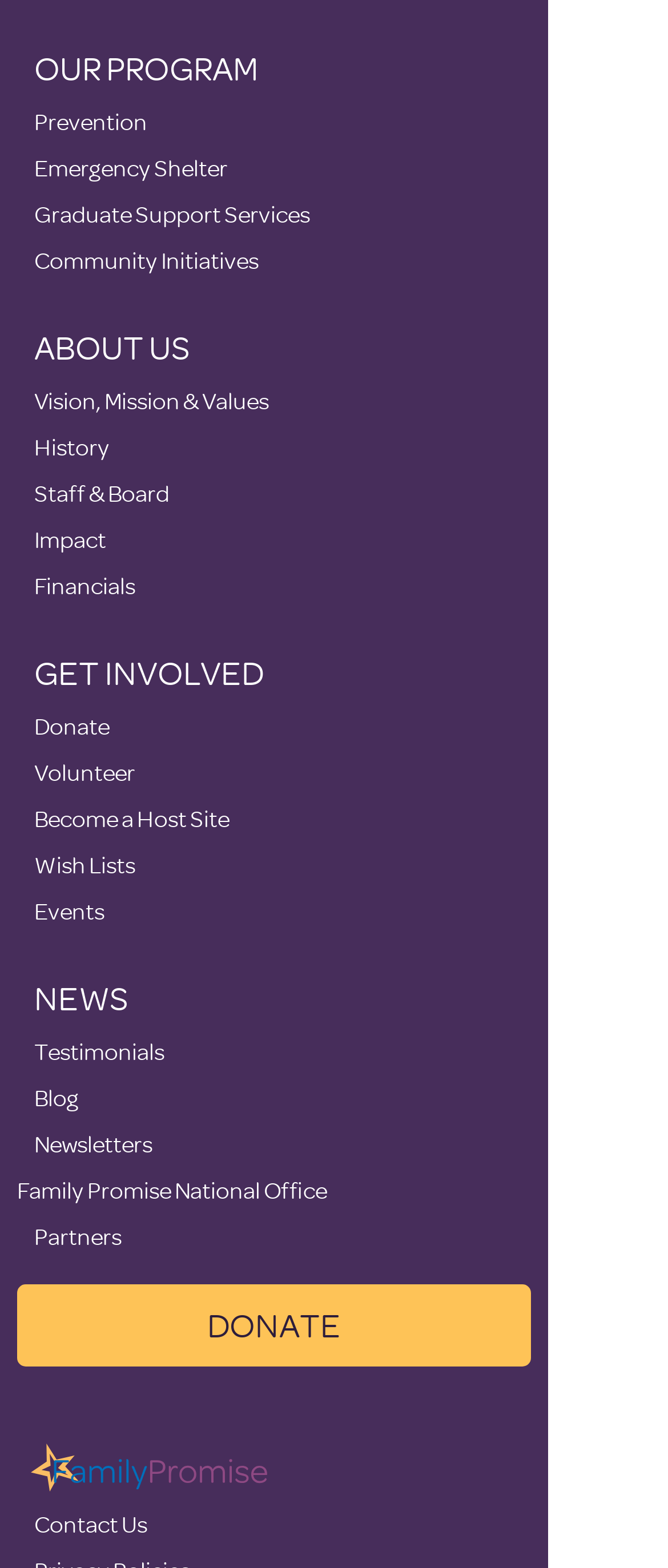From the webpage screenshot, predict the bounding box coordinates (top-left x, top-left y, bottom-right x, bottom-right y) for the UI element described here: Carriers

None